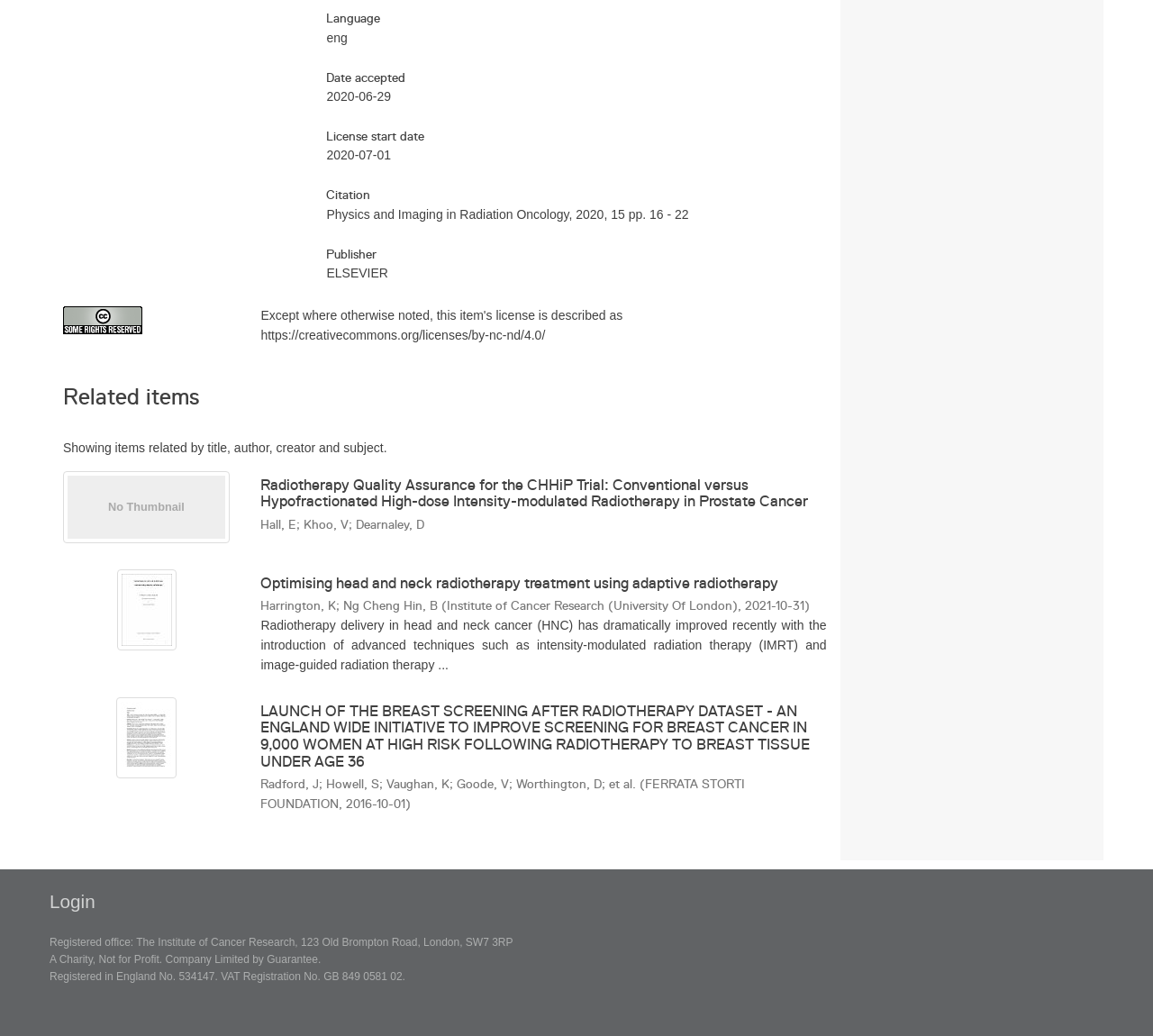What is the date accepted of the publication?
Using the information from the image, give a concise answer in one word or a short phrase.

2020-06-29